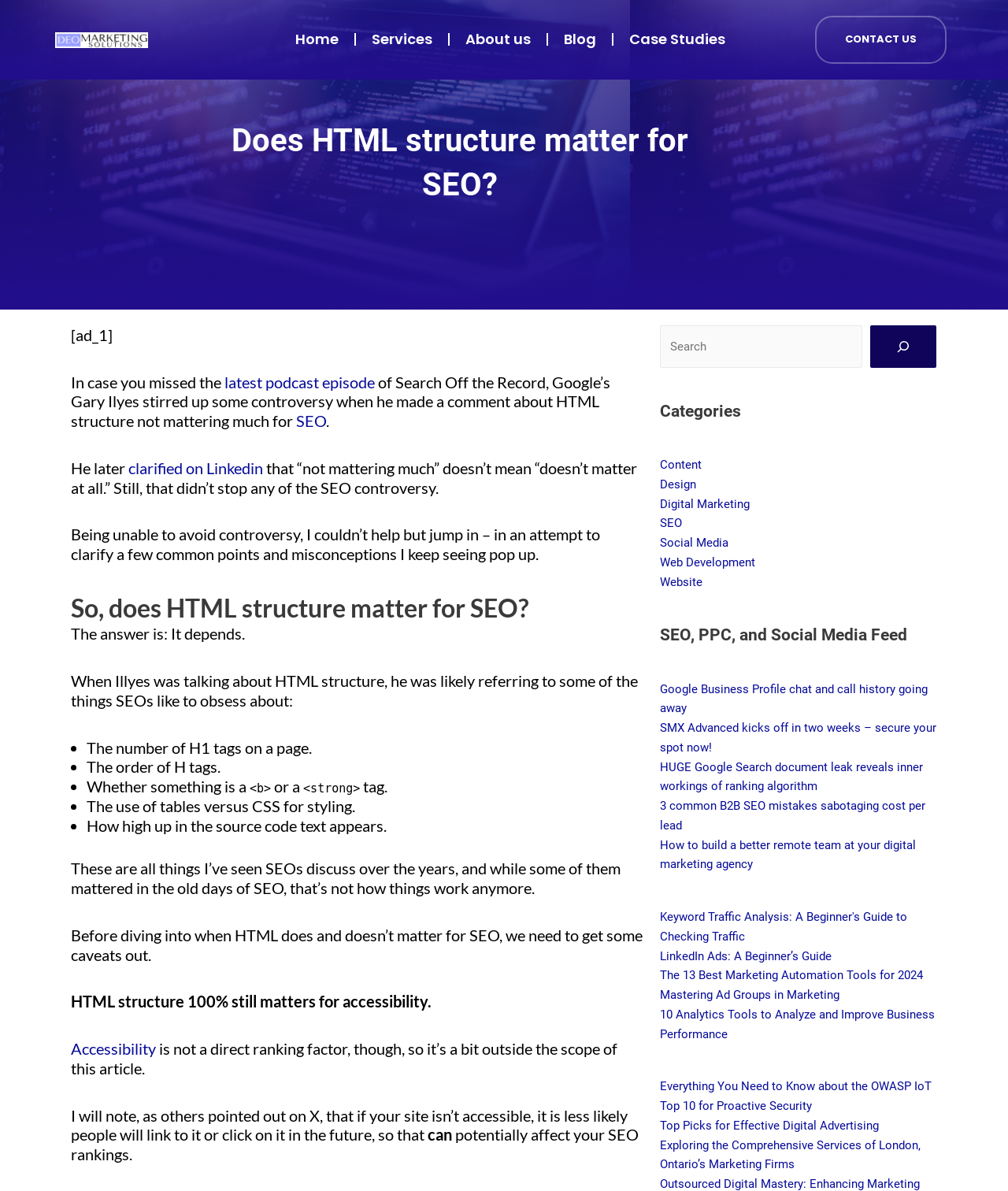What is the logo of the website?
Using the image, elaborate on the answer with as much detail as possible.

The logo of the website is located at the top left corner of the webpage, and it is an image with the text 'Deo Marketing'.